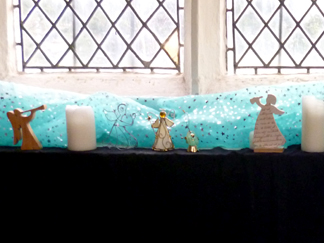What is the infant Jesus flanked by?
Please give a detailed and thorough answer to the question, covering all relevant points.

According to the caption, in the center, a figurine of the infant Jesus is flanked by an angel, signifying the divine message delivered to the shepherds about his birth. This indicates that the infant Jesus is flanked by an angel.